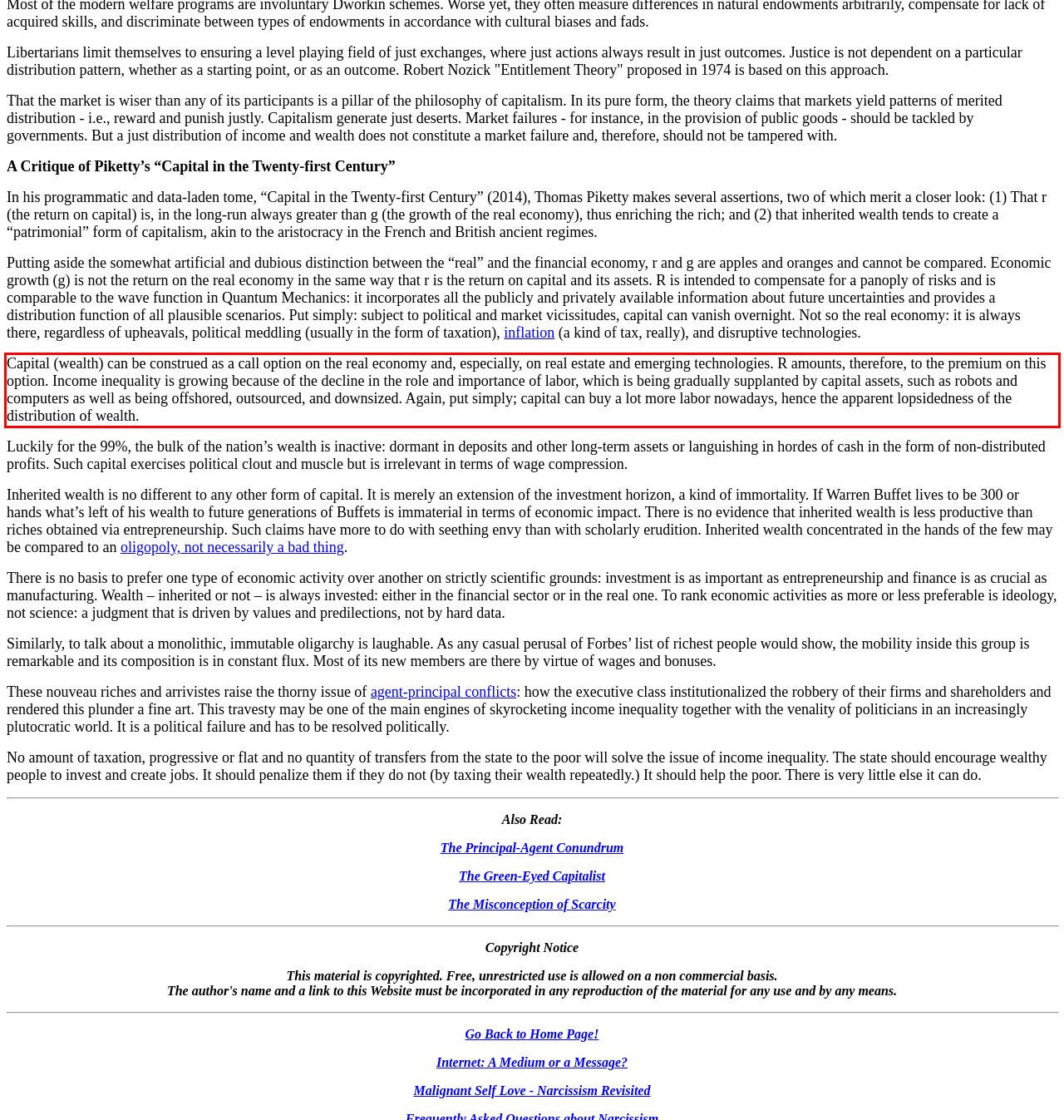Using the webpage screenshot, recognize and capture the text within the red bounding box.

Capital (wealth) can be construed as a call option on the real economy and, especially, on real estate and emerging technologies. R amounts, therefore, to the premium on this option. Income inequality is growing because of the decline in the role and importance of labor, which is being gradually supplanted by capital assets, such as robots and computers as well as being offshored, outsourced, and downsized. Again, put simply; capital can buy a lot more labor nowadays, hence the apparent lopsidedness of the distribution of wealth.